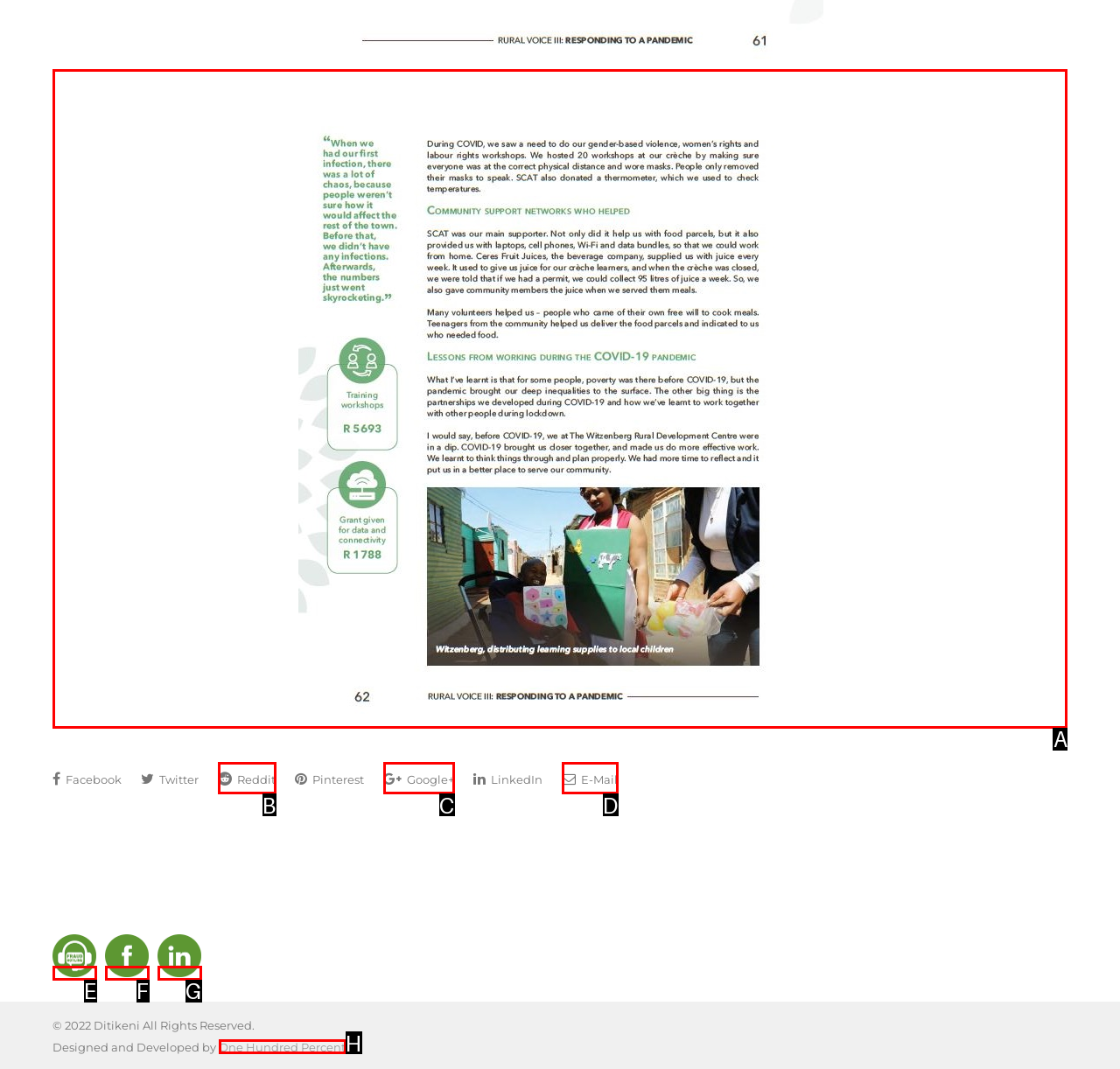Which choice should you pick to execute the task: Visit Witzenberg Rural Development Centre
Respond with the letter associated with the correct option only.

A